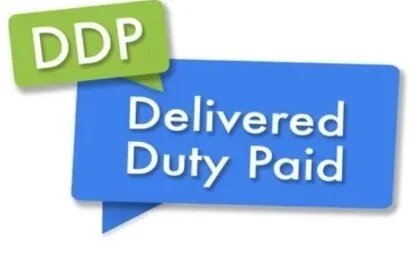Paint a vivid picture of the image with your description.

The image illustrates the concept of "Delivered Duty Paid," commonly abbreviated as DDP. It features vibrant speech bubble graphics with the acronym "DDP" prominently displayed in a green bubble, while the full phrase "Delivered Duty Paid" is presented in bold, white letters within a blue bubble. This visual representation effectively encapsulates the essence of DDP in international shipping, highlighting the seller's responsibility to deliver goods to the buyer's designated location, including all customs duties and taxes. This image serves as a concise introduction to the crucial shipping term, which is frequently emphasized in discussions about global logistics and freight forwarding.